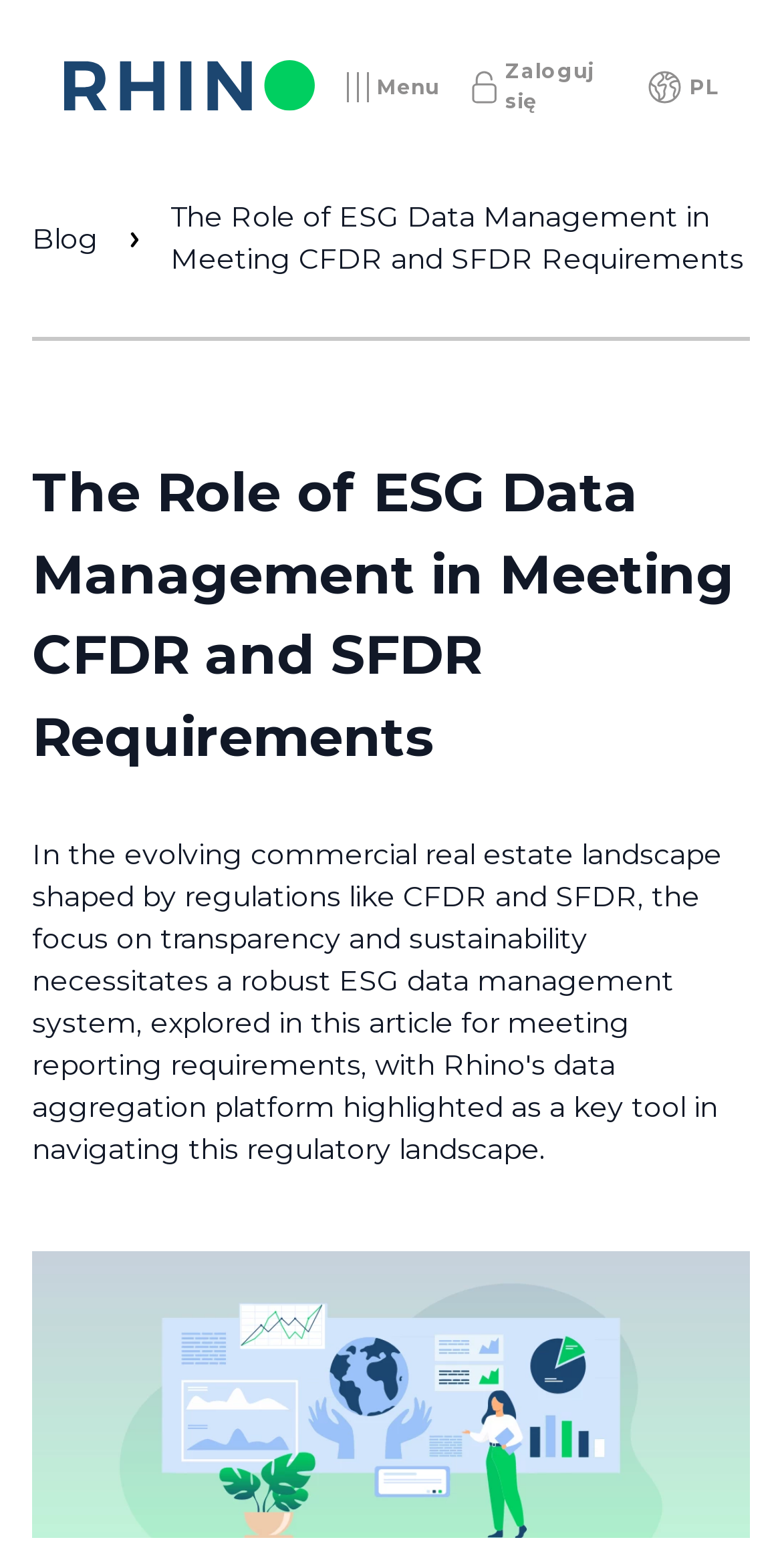Determine the bounding box for the described UI element: "Zaloguj się".

[0.603, 0.026, 0.787, 0.084]